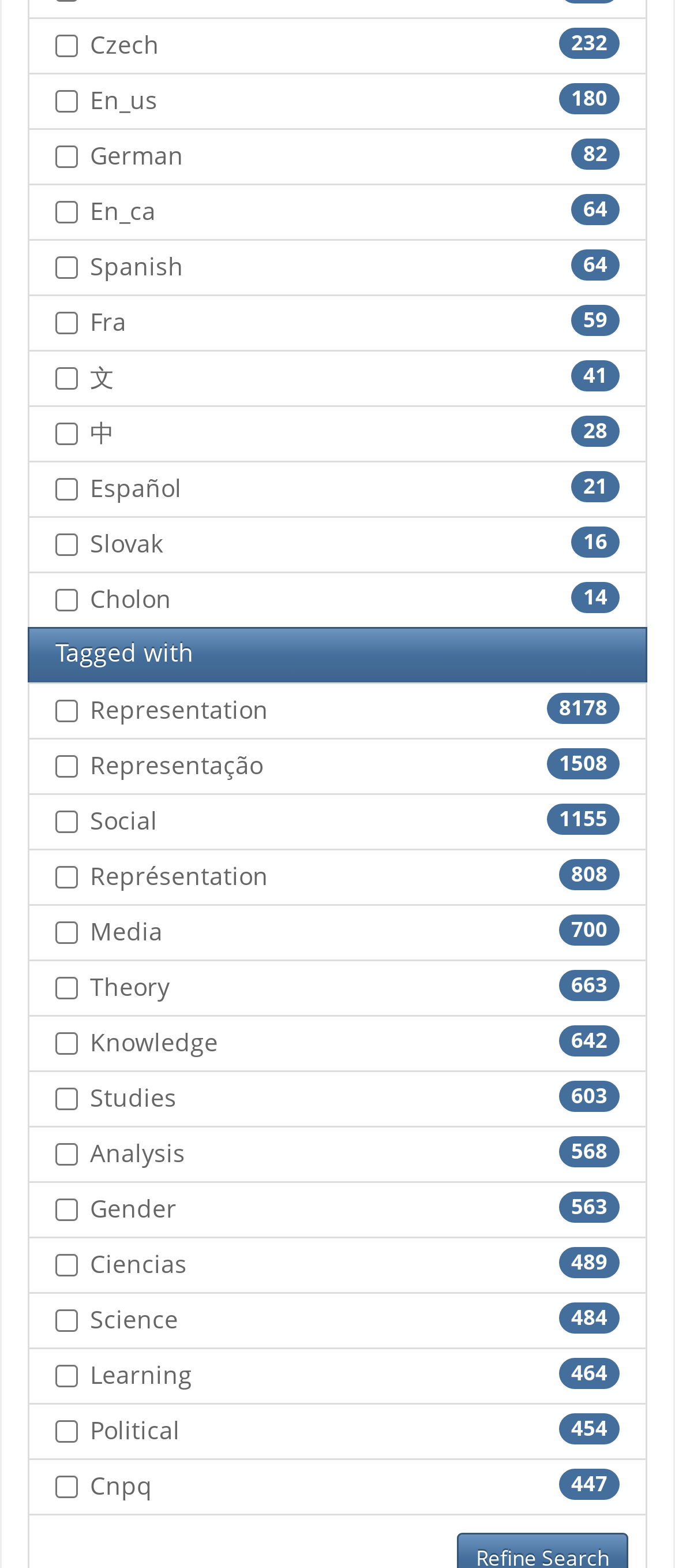Kindly determine the bounding box coordinates of the area that needs to be clicked to fulfill this instruction: "Select Science".

[0.082, 0.835, 0.115, 0.849]